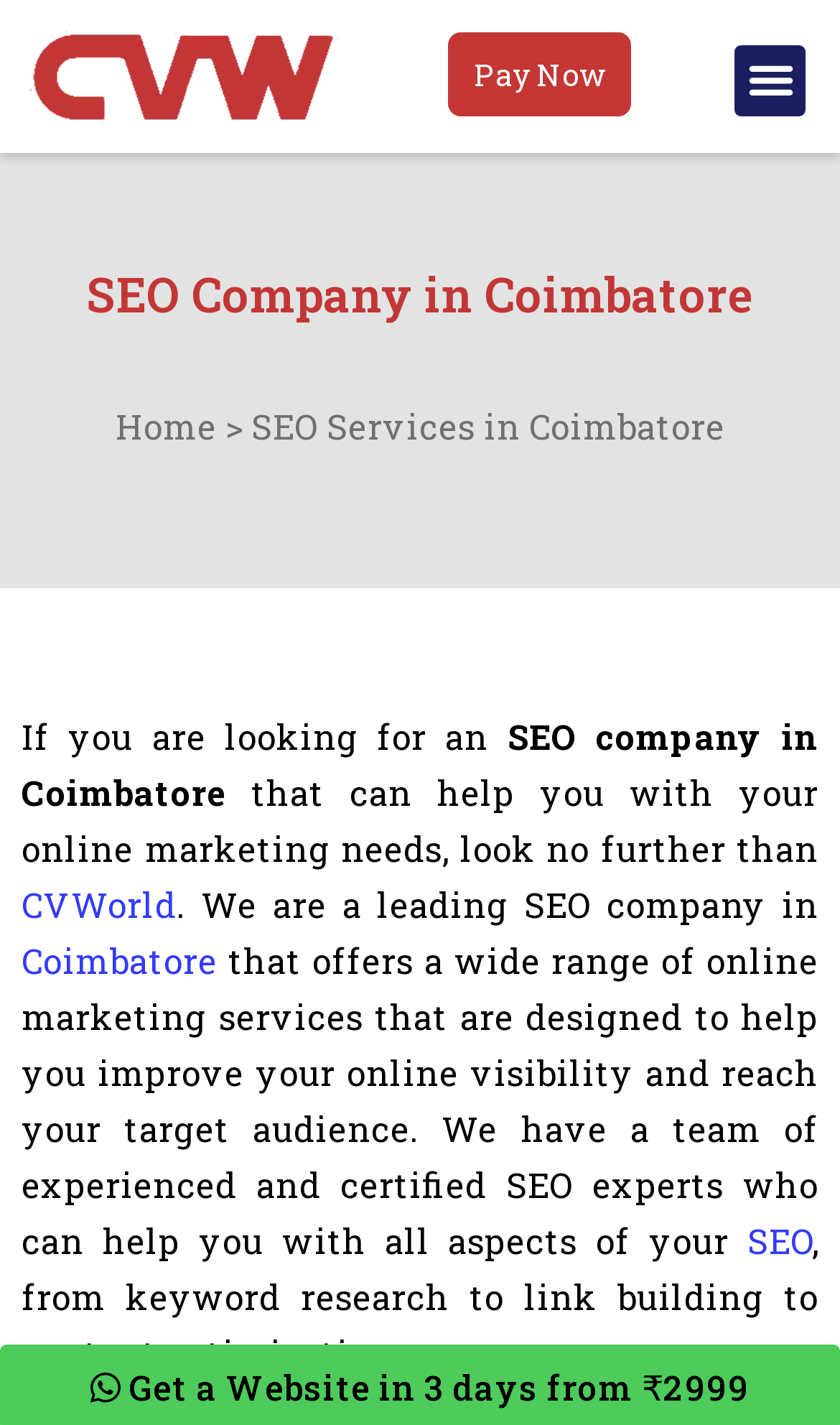What is the function of the 'Menu Toggle' button?
From the image, respond using a single word or phrase.

Expand menu